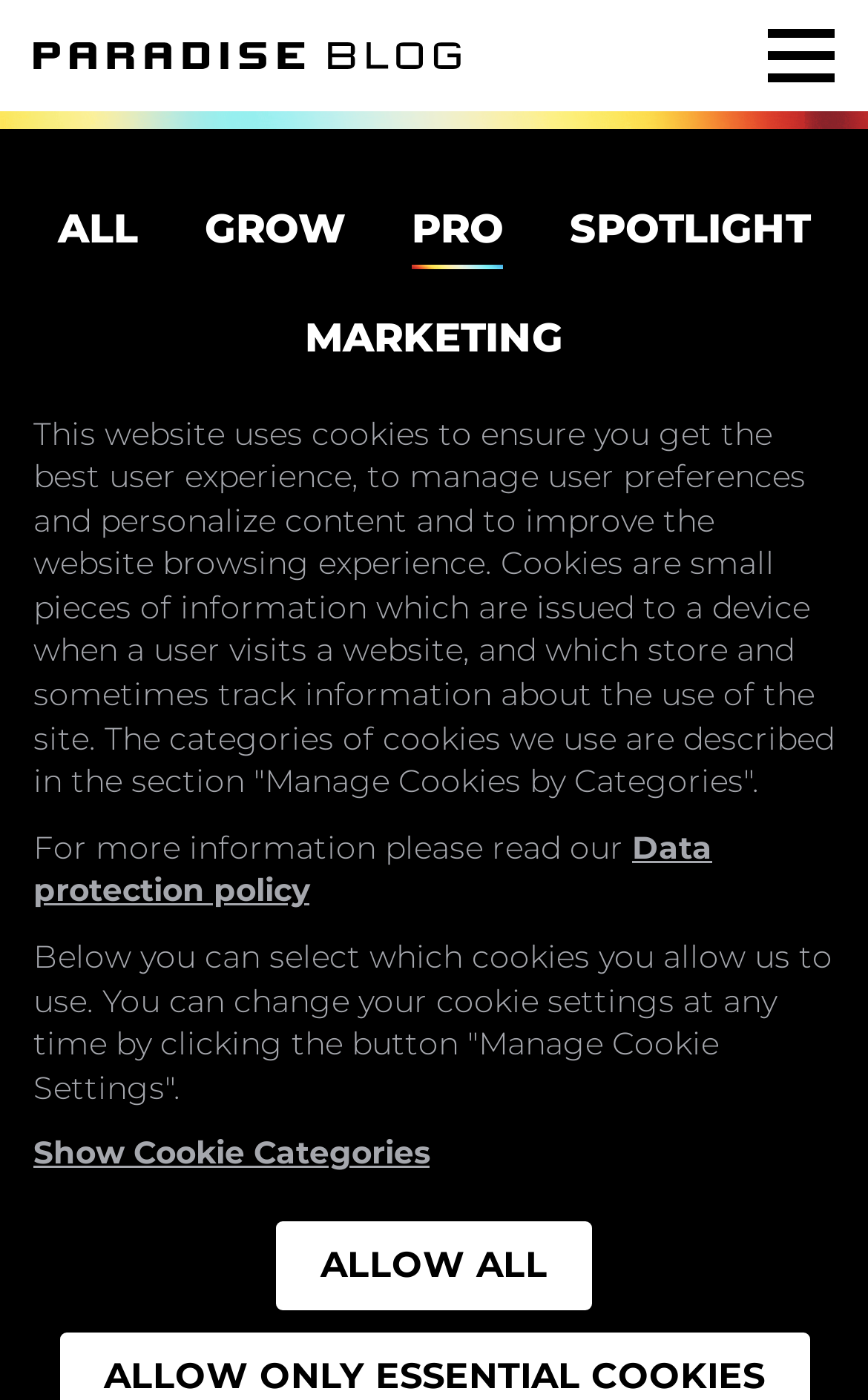Give the bounding box coordinates for the element described by: "08 Jan 2024".

None